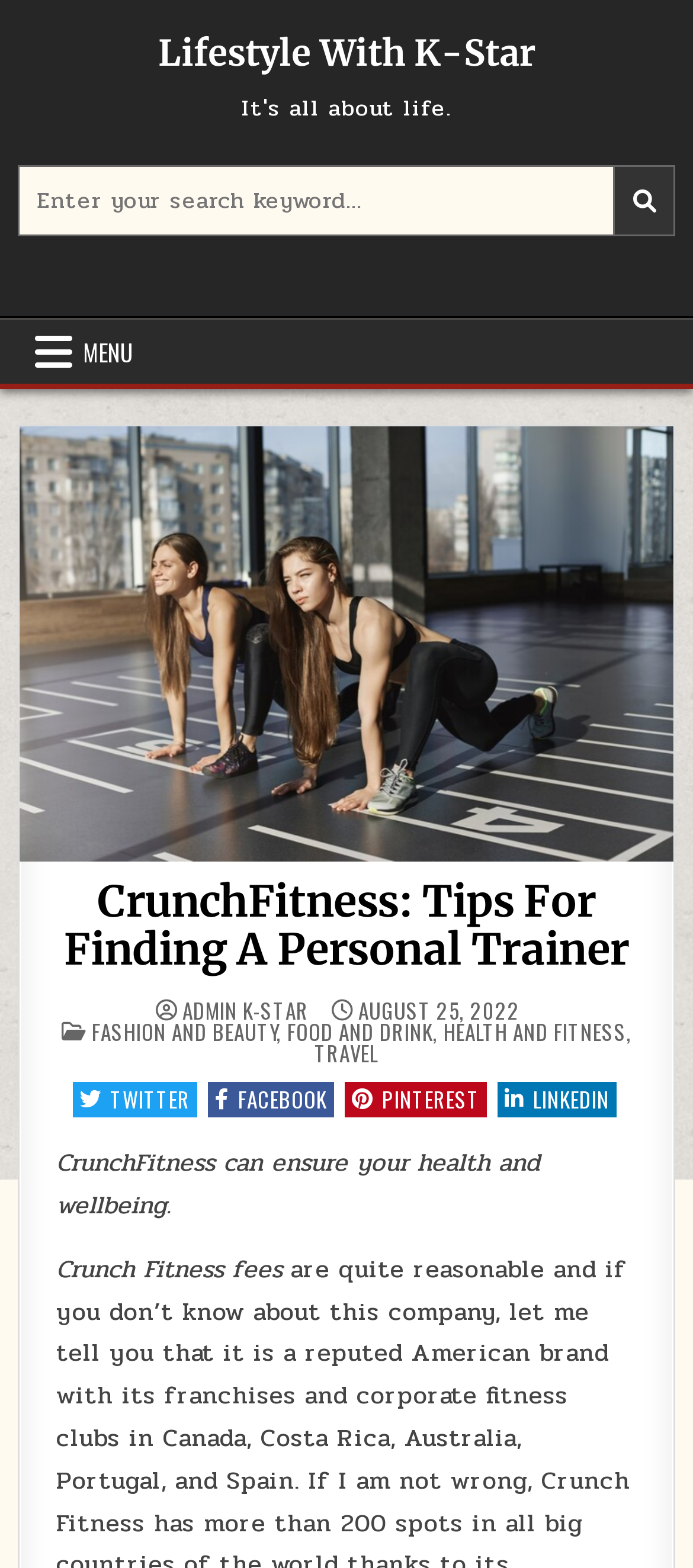Look at the image and give a detailed response to the following question: What is the topic of the latest article?

The topic of the latest article can be found in the heading, which says 'CrunchFitness: Tips For Finding A Personal Trainer'.